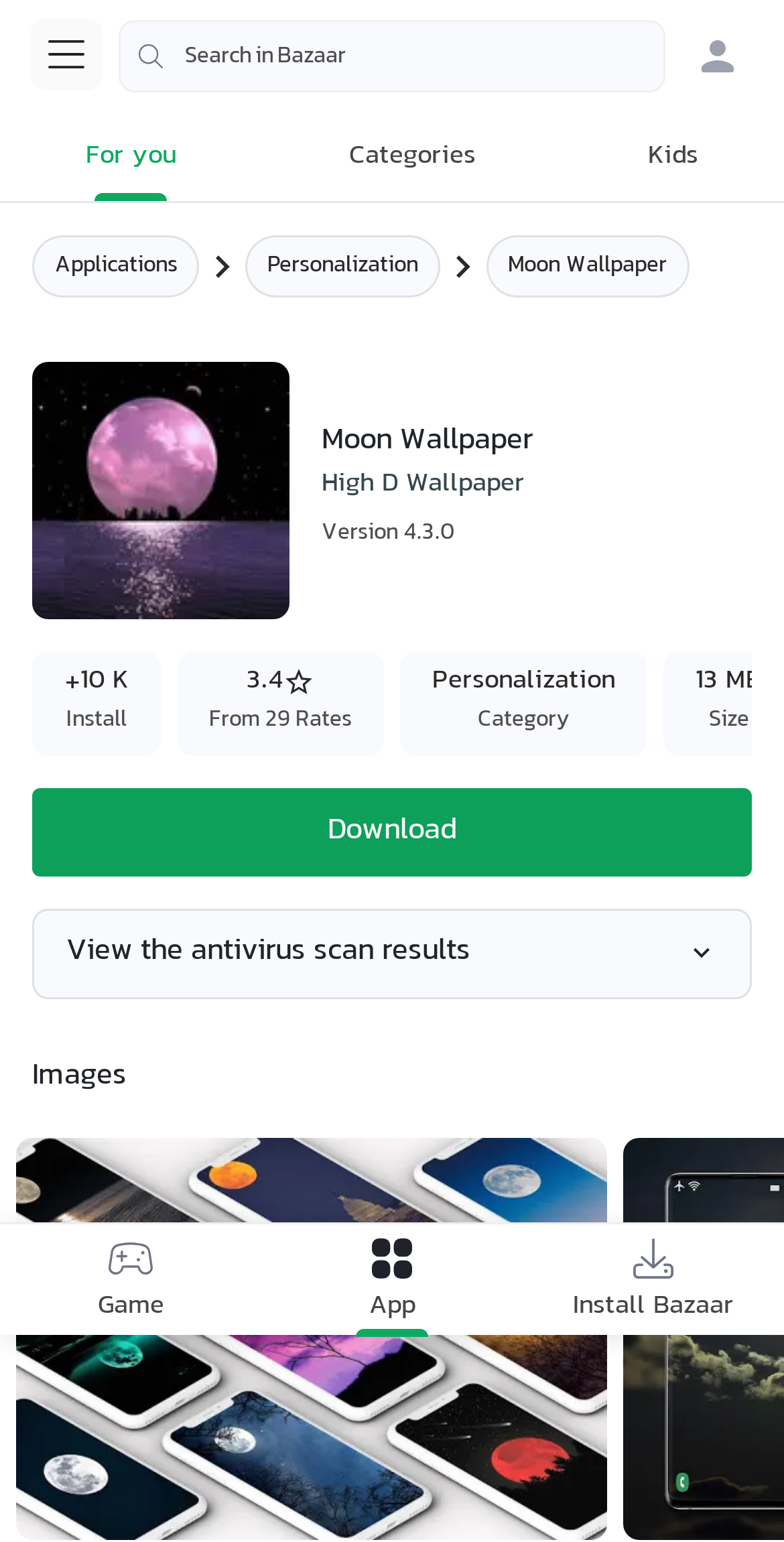Determine the bounding box for the described HTML element: "Install Bazaar". Ensure the coordinates are four float numbers between 0 and 1 in the format [left, top, right, bottom].

[0.731, 0.801, 0.936, 0.859]